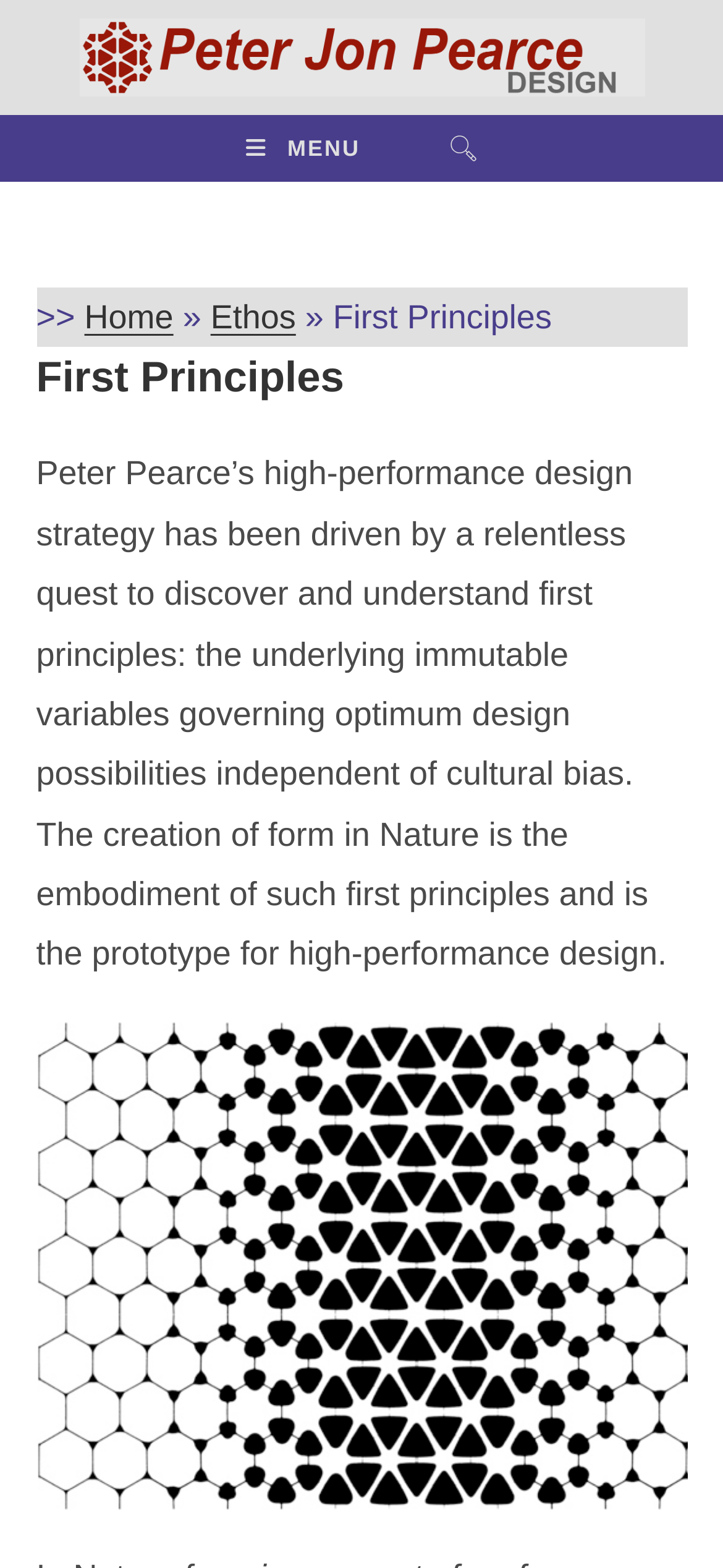Based on the element description: "alt="Peter Jon Pearce Design"", identify the bounding box coordinates for this UI element. The coordinates must be four float numbers between 0 and 1, listed as [left, top, right, bottom].

[0.109, 0.024, 0.891, 0.047]